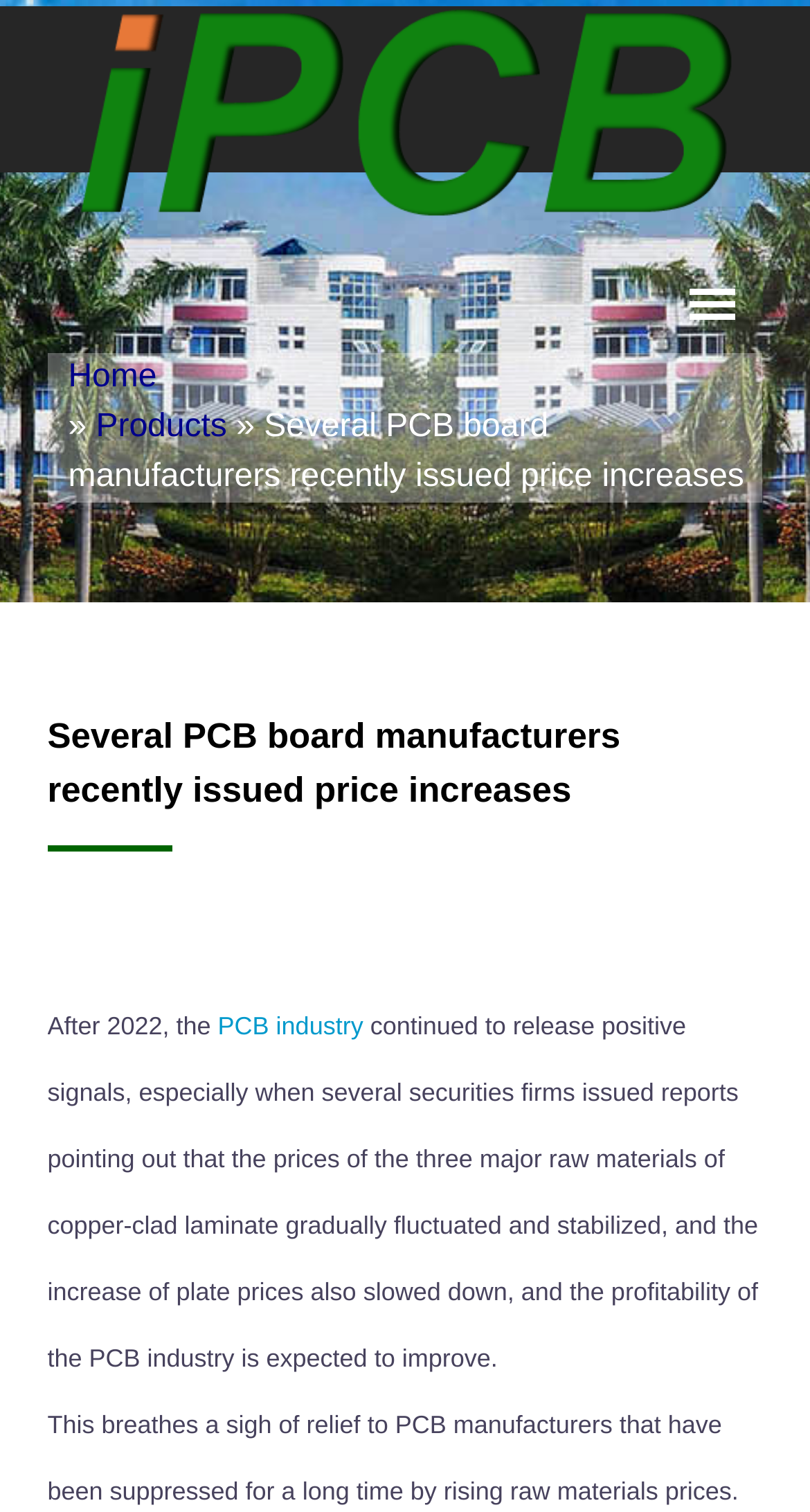Mark the bounding box of the element that matches the following description: "name="s" placeholder="keyword"".

[0.125, 0.423, 0.875, 0.489]